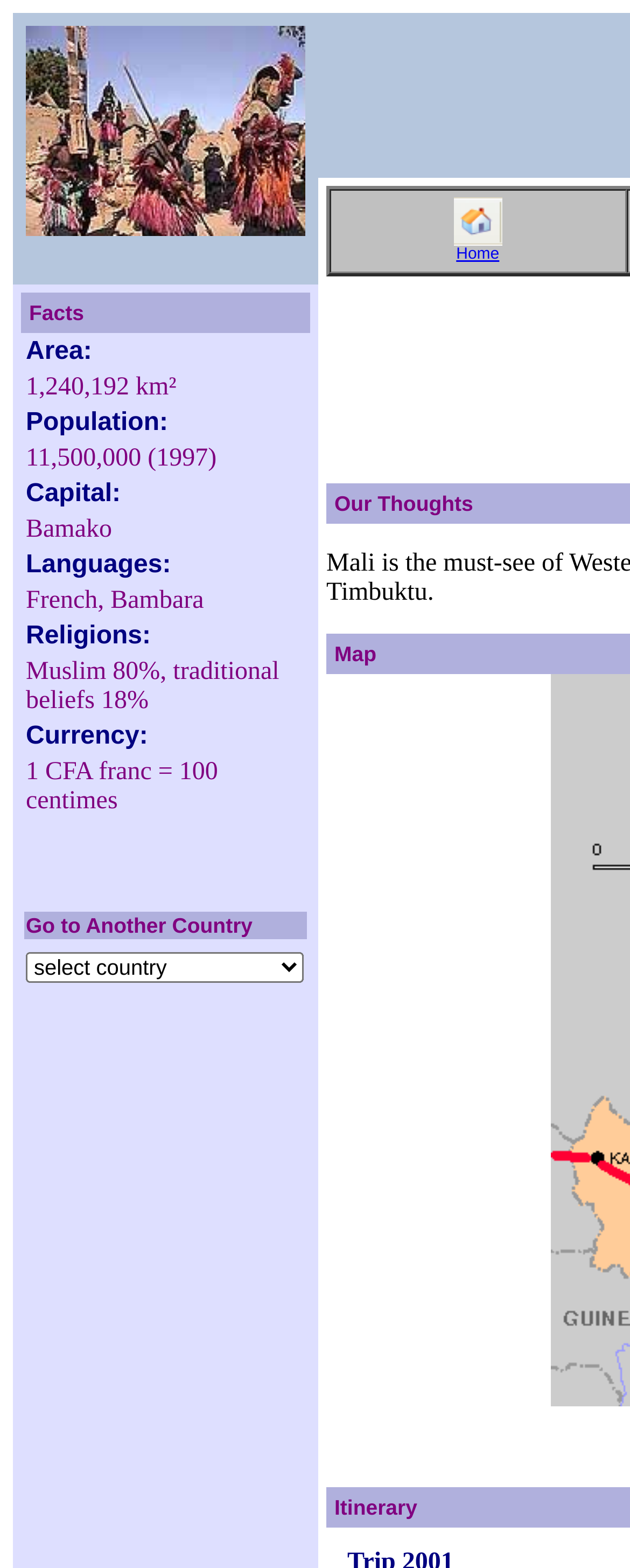Using the provided description parent_node: Home, find the bounding box coordinates for the UI element. Provide the coordinates in (top-left x, top-left y, bottom-right x, bottom-right y) format, ensuring all values are between 0 and 1.

[0.72, 0.143, 0.797, 0.161]